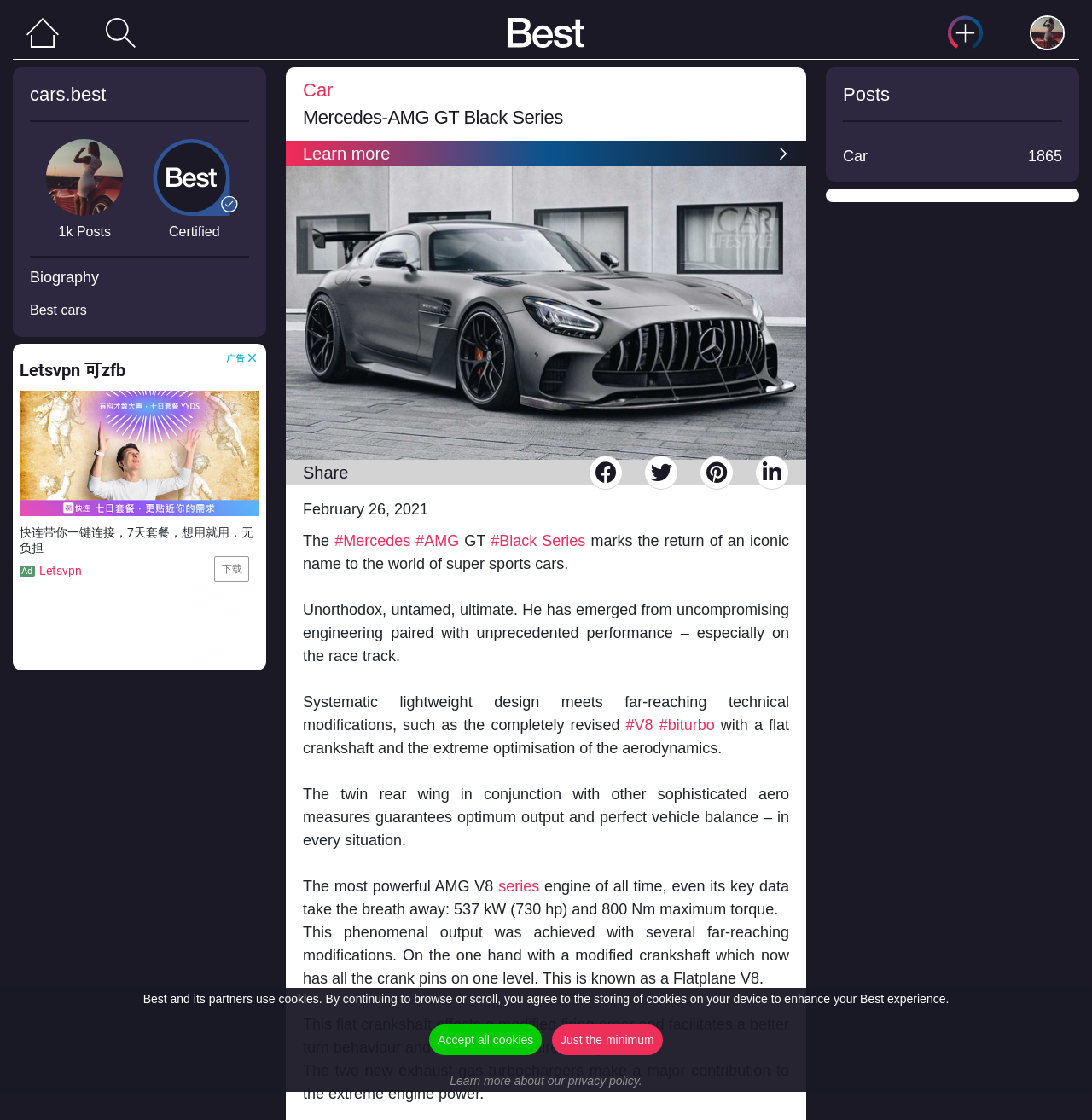Find the bounding box coordinates of the element I should click to carry out the following instruction: "Learn more about Mercedes-AMG GT Black Series".

[0.262, 0.126, 0.738, 0.149]